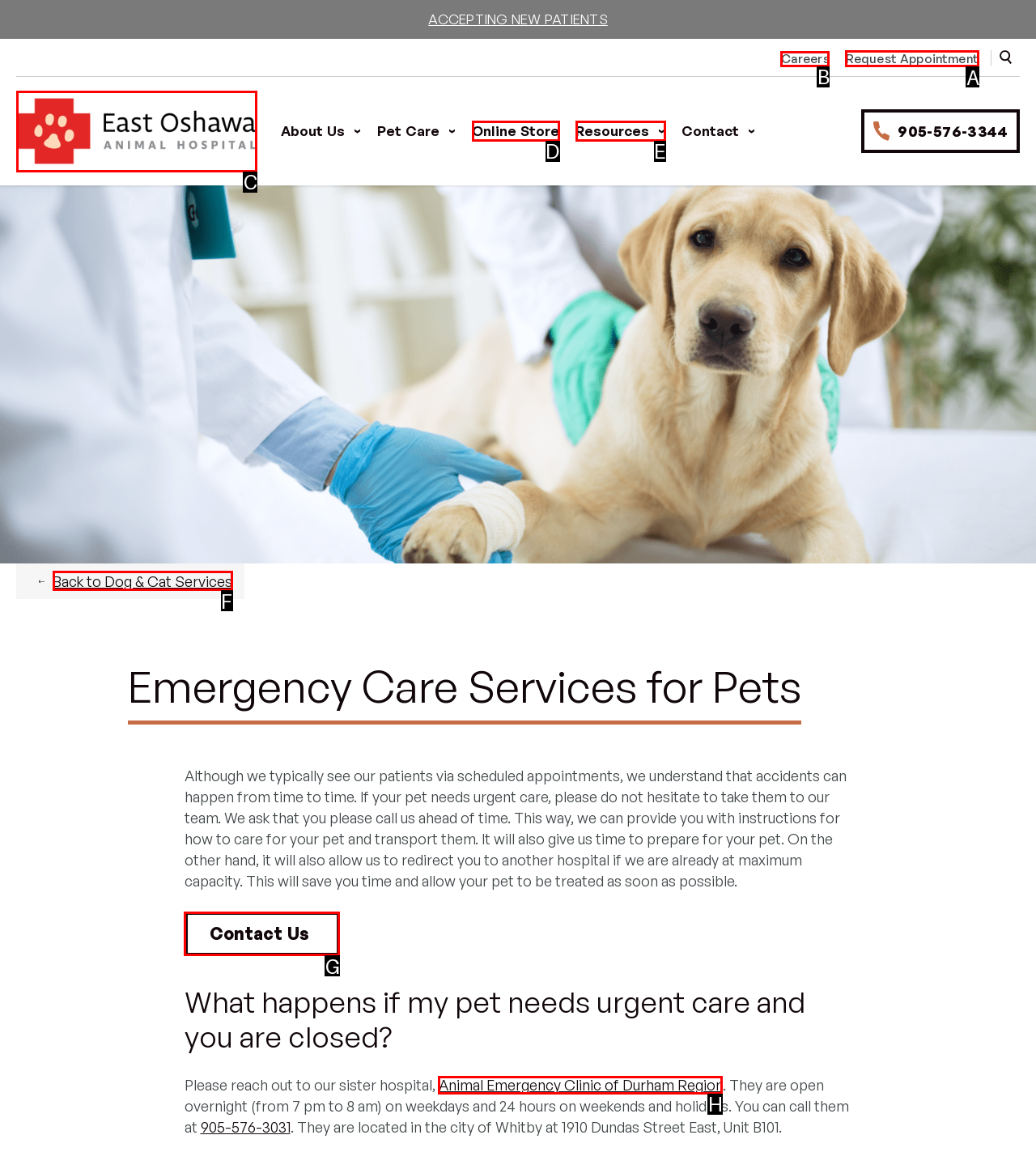Decide which letter you need to select to fulfill the task: Request an appointment
Answer with the letter that matches the correct option directly.

A